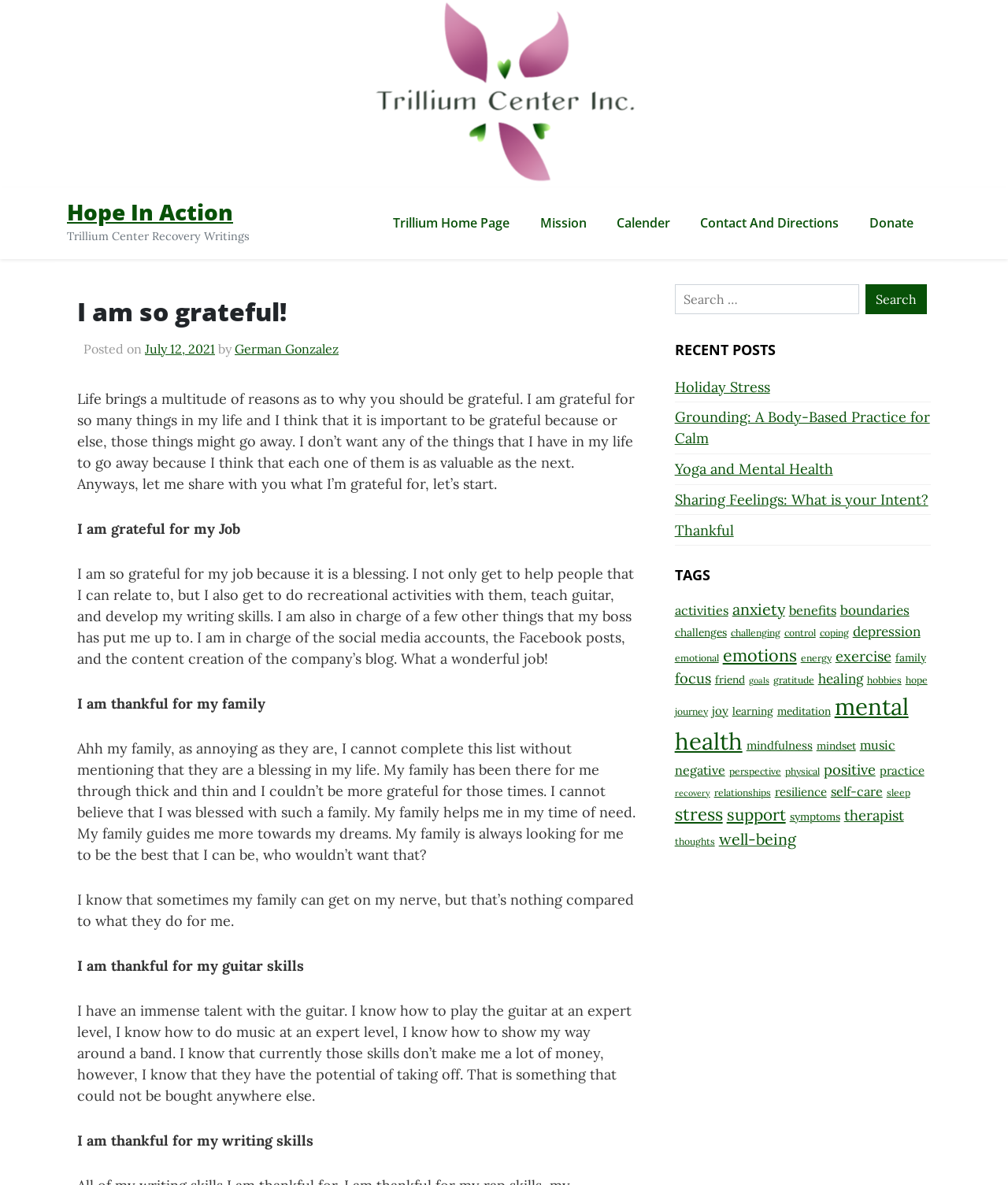Indicate the bounding box coordinates of the element that must be clicked to execute the instruction: "Click on the 'Donate' link". The coordinates should be given as four float numbers between 0 and 1, i.e., [left, top, right, bottom].

[0.847, 0.174, 0.921, 0.203]